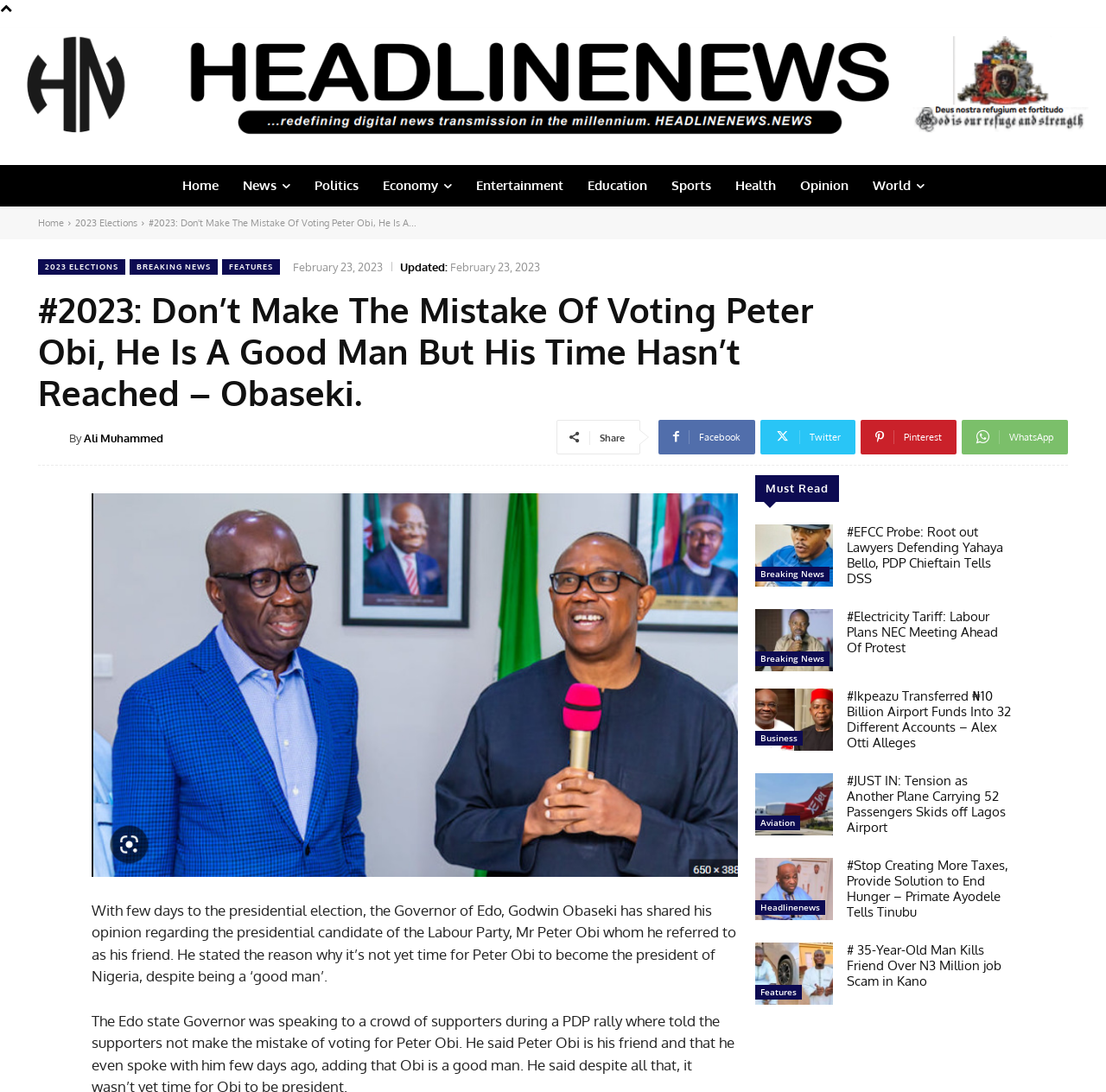What is the topic of the news article below the main article?
Using the image, respond with a single word or phrase.

Breaking News